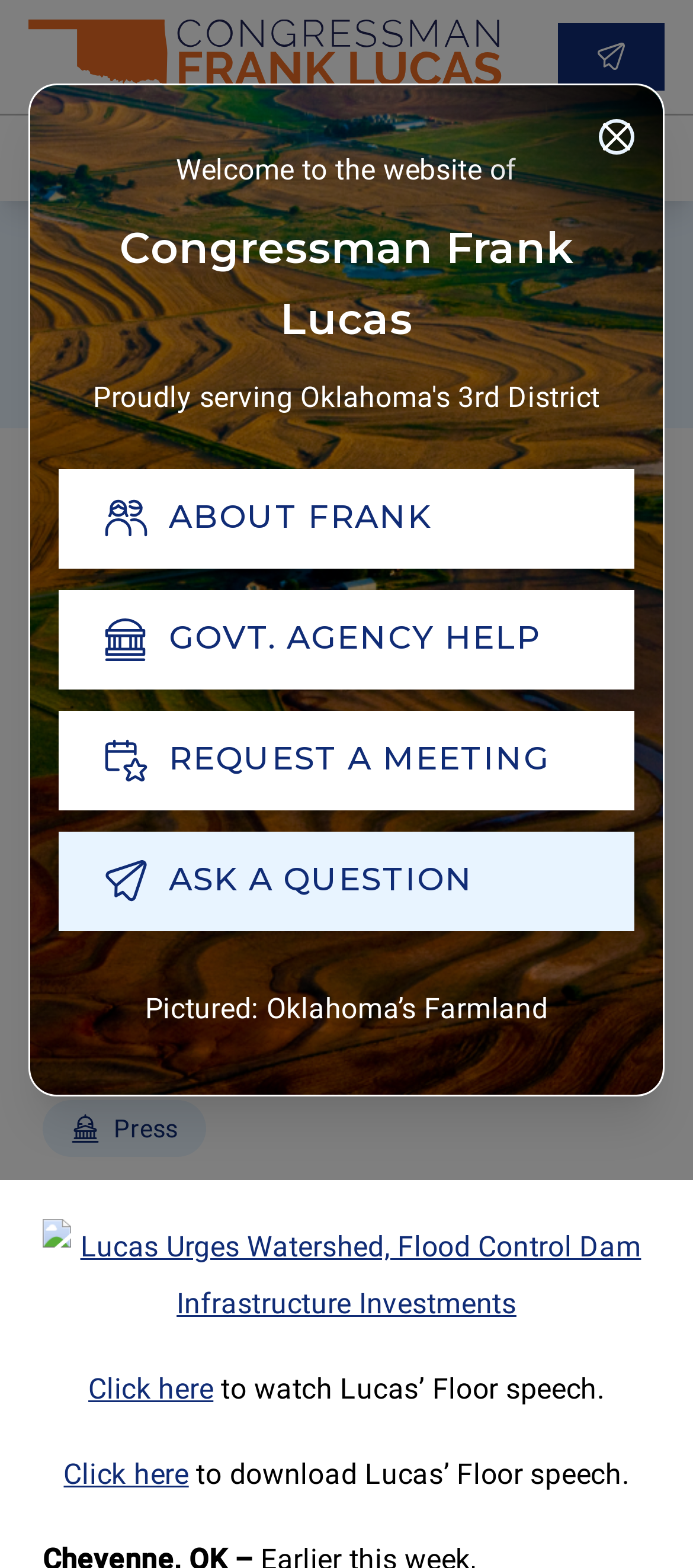Please give a short response to the question using one word or a phrase:
What is the button label next to 'GOVT. AGENCY HELP'?

ABOUT FRANK